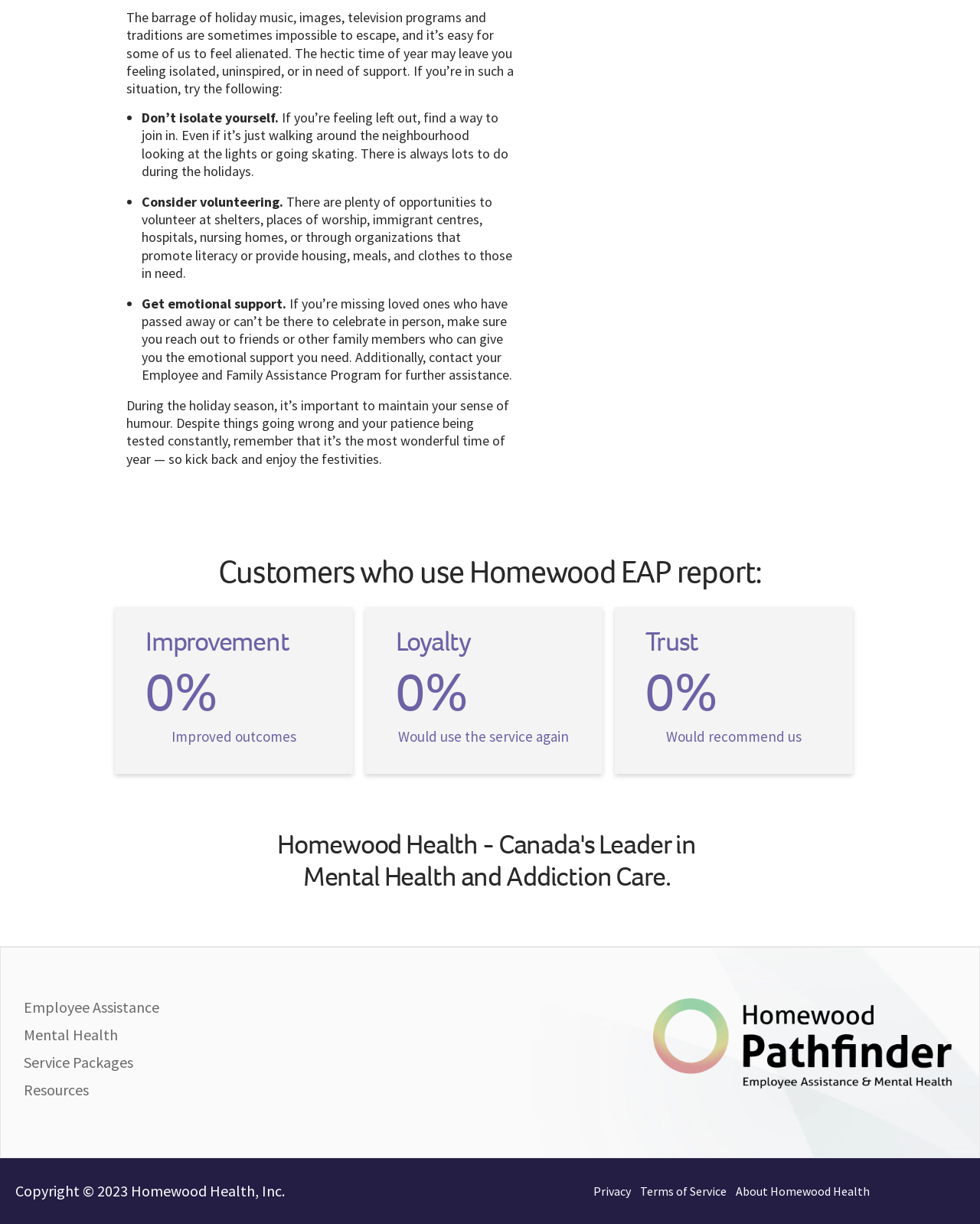Identify the bounding box coordinates for the UI element described by the following text: "About Homewood Health". Provide the coordinates as four float numbers between 0 and 1, in the format [left, top, right, bottom].

[0.746, 0.958, 0.892, 0.987]